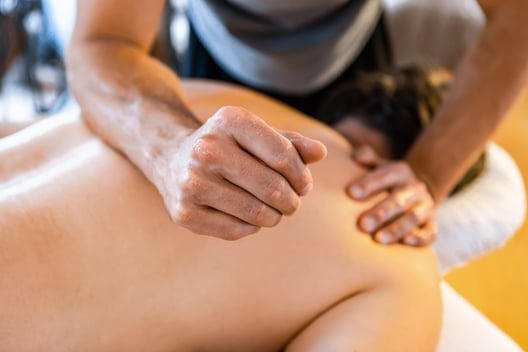Give a thorough caption for the picture.

The image captures a serene moment in a massage therapy session at Bodyjoy Massage and Beauty, showcasing skilled hands in action. A therapist, focused and attentive, utilizes a hand technique on the upper back of a client who appears to be relaxing on a treatment table. The setting is well-lit, emphasizing the warm ambiance of the massage room, which is designed to enhance the relaxation experience. The therapist's hand position suggests a technique aimed at relieving tension and promoting rejuvenation, reflecting Bodyjoy's commitment to professional service excellence. The tranquil environment and expert care promise an extraordinary experience for every client, underlining their ethos of providing a haven for relaxation and self-care.